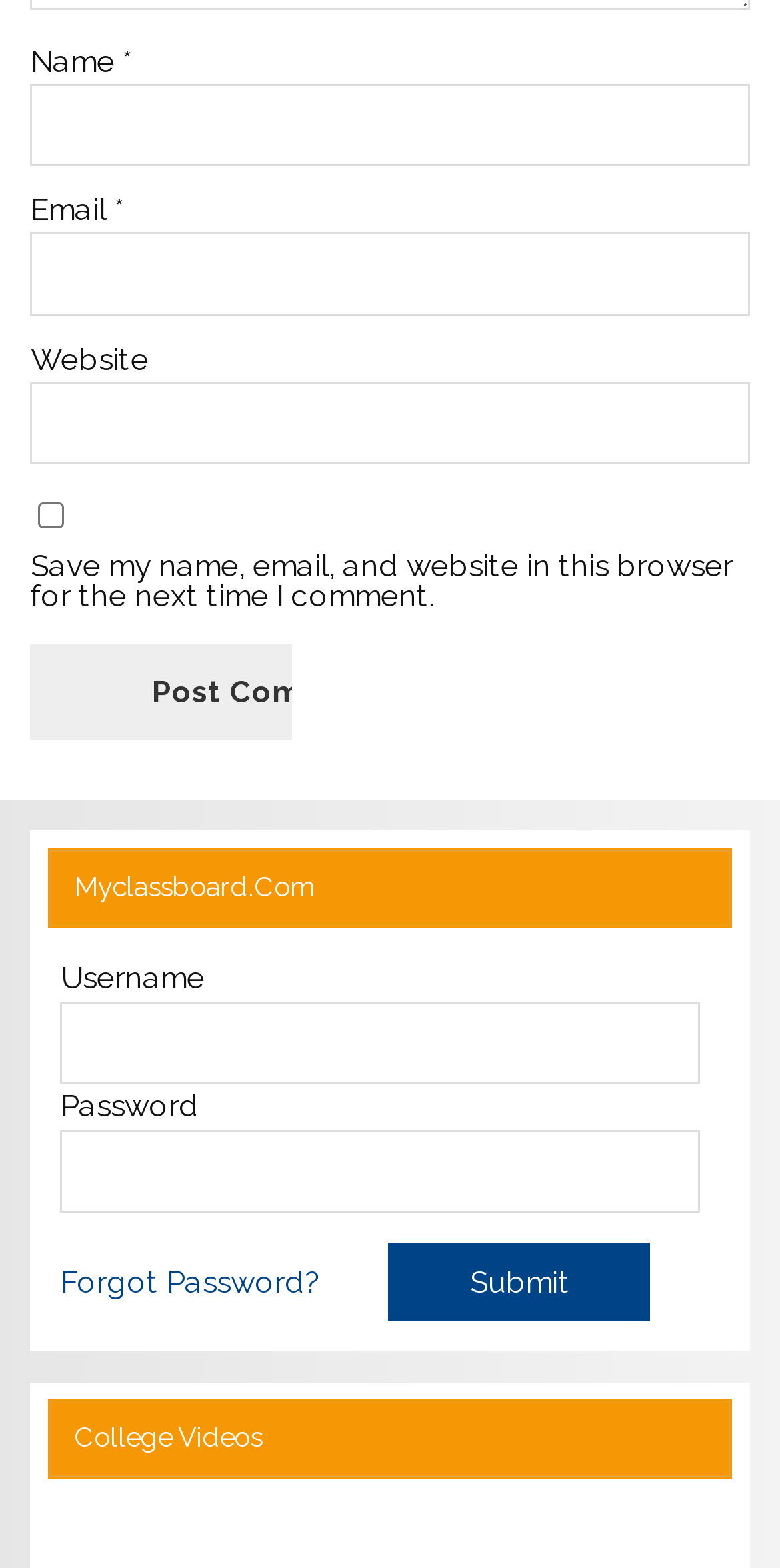What type of content is displayed in the 'College Videos' section?
Based on the visual content, answer with a single word or a brief phrase.

Videos